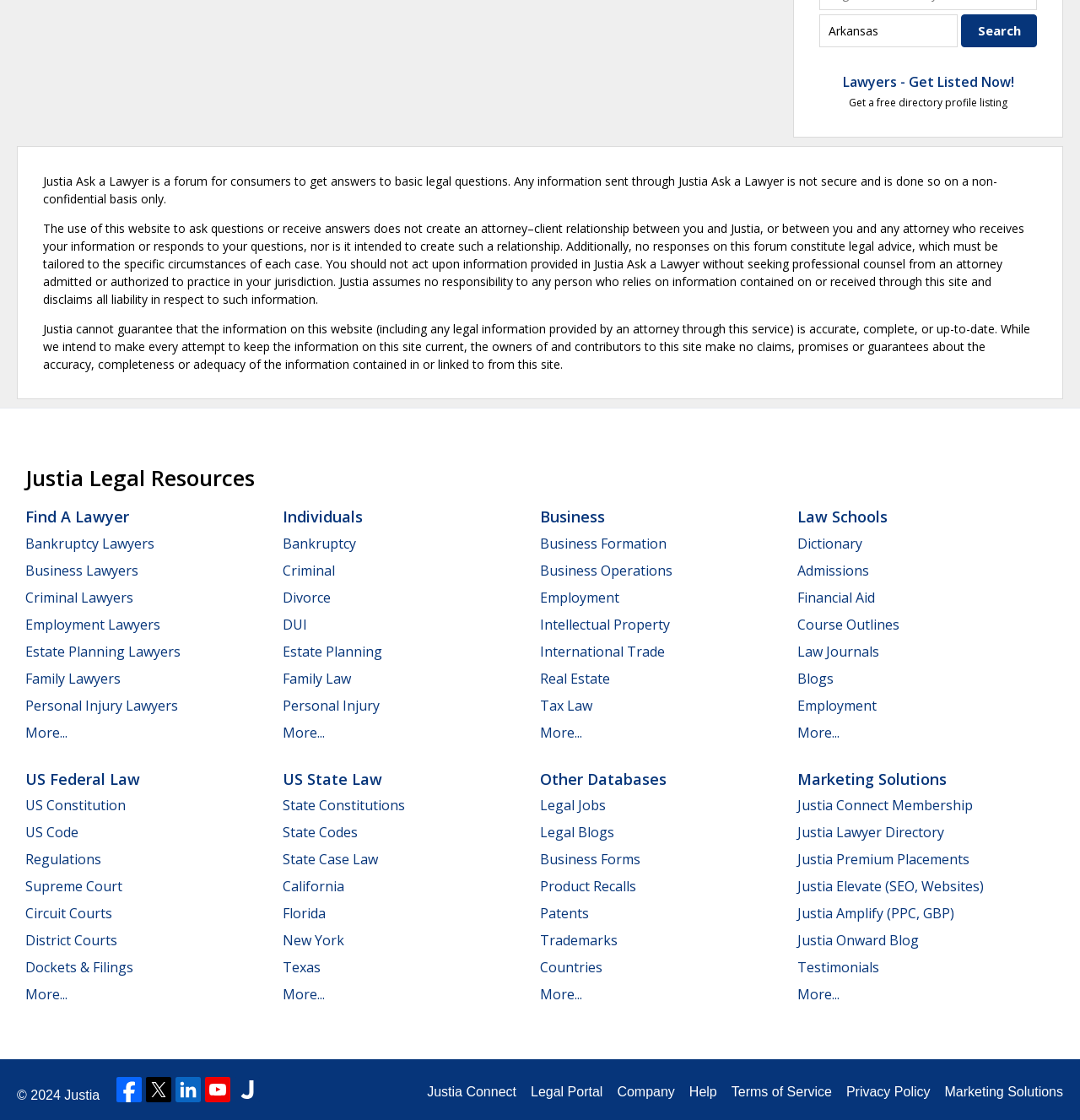What can lawyers do on this website?
From the screenshot, provide a brief answer in one word or phrase.

Get listed now